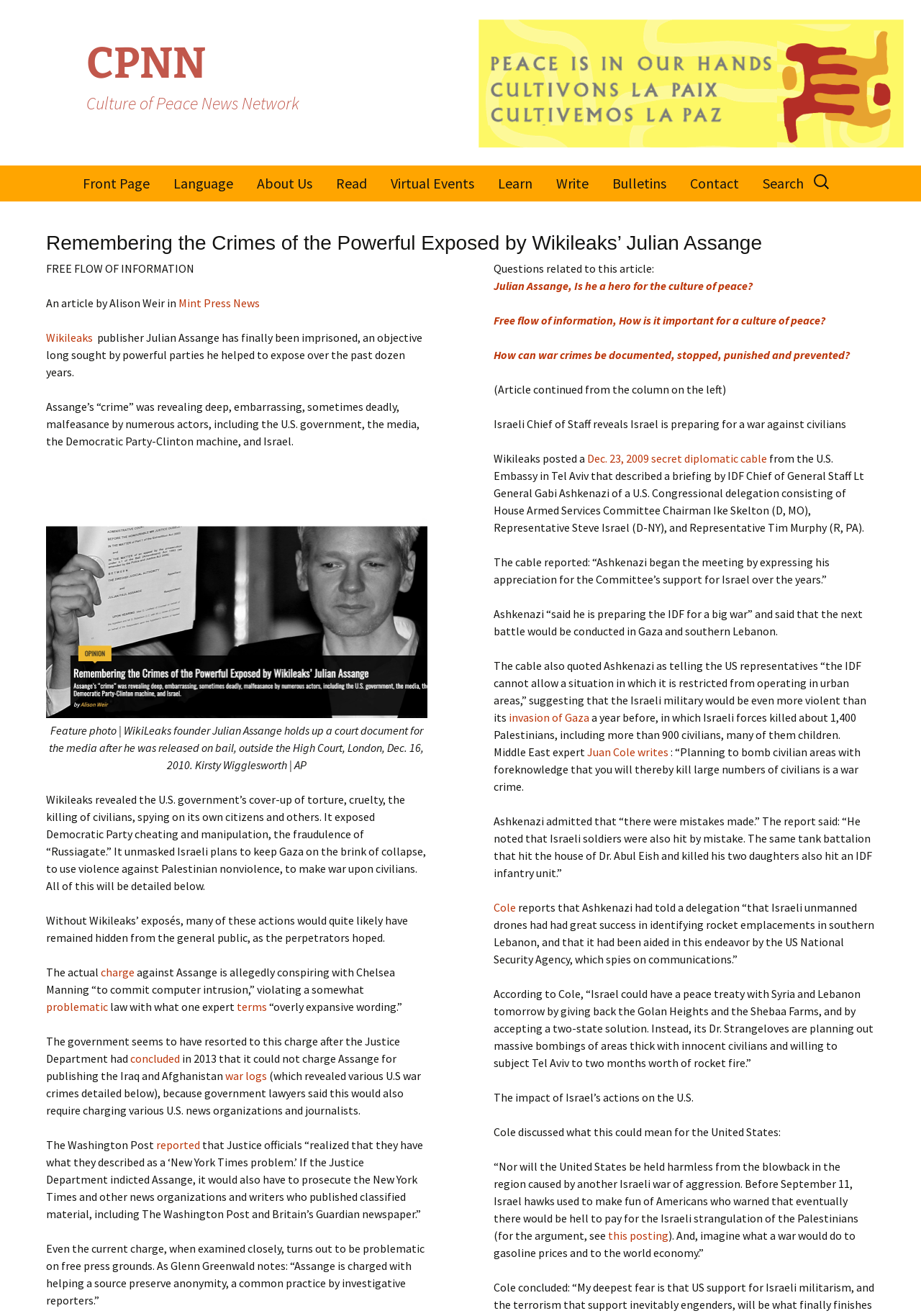Please determine the bounding box coordinates of the element to click in order to execute the following instruction: "Learn more about 'United Nations'". The coordinates should be four float numbers between 0 and 1, specified as [left, top, right, bottom].

[0.529, 0.153, 0.685, 0.18]